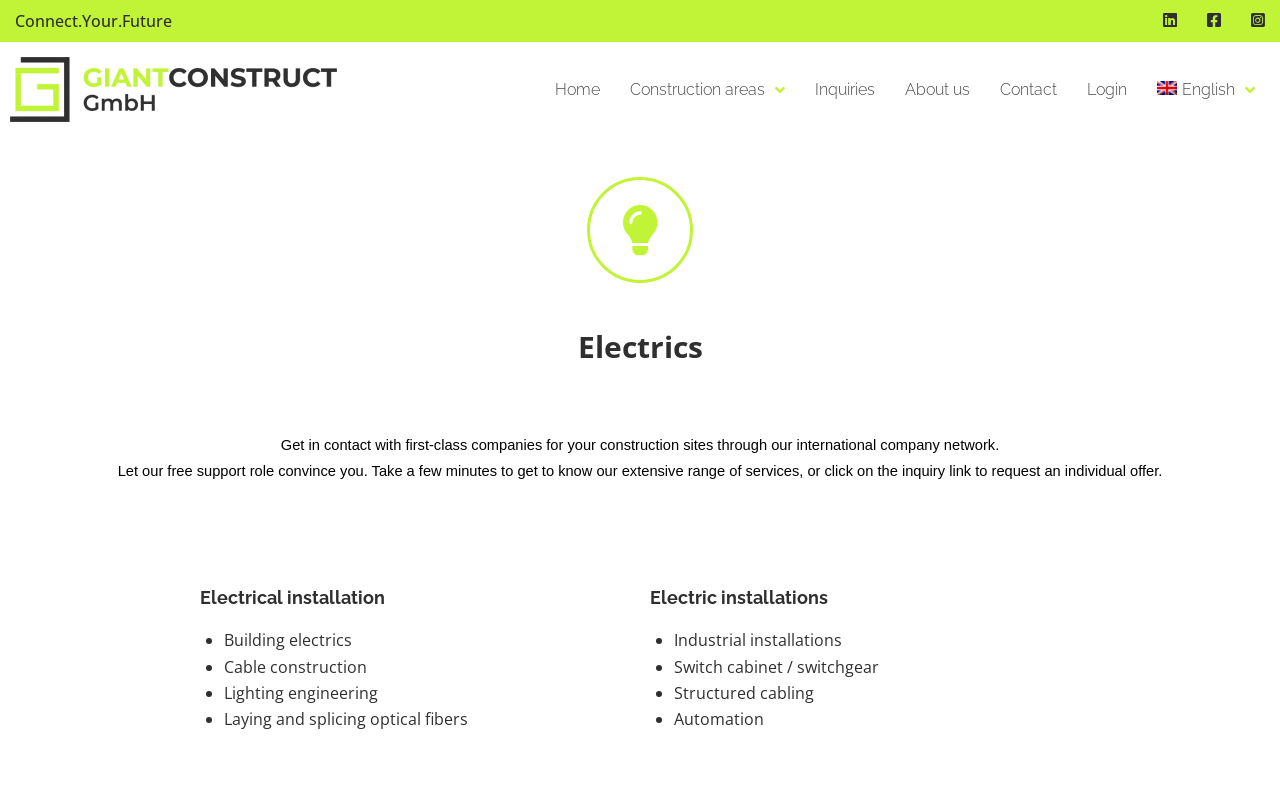Determine the bounding box coordinates for the area that needs to be clicked to fulfill this task: "Click on the 'Login' link". The coordinates must be given as four float numbers between 0 and 1, i.e., [left, top, right, bottom].

[0.838, 0.087, 0.892, 0.14]